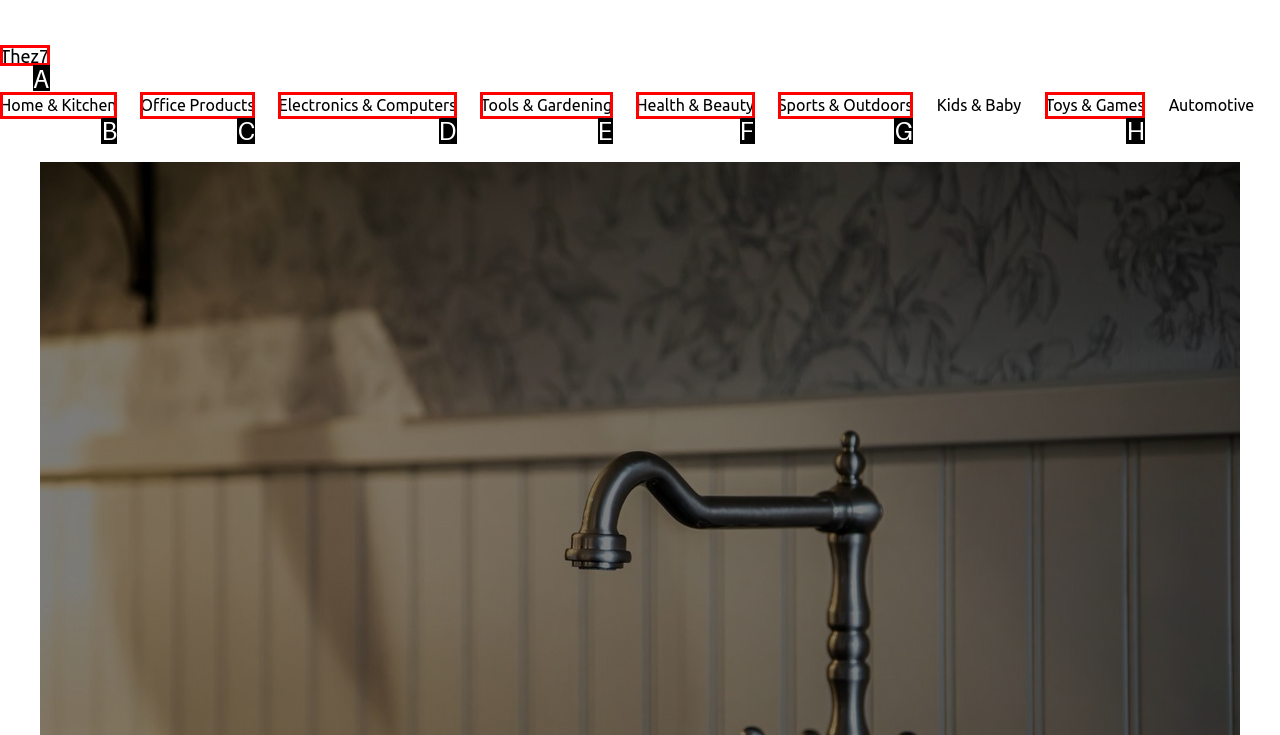With the provided description: Health & Beauty, select the most suitable HTML element. Respond with the letter of the selected option.

F